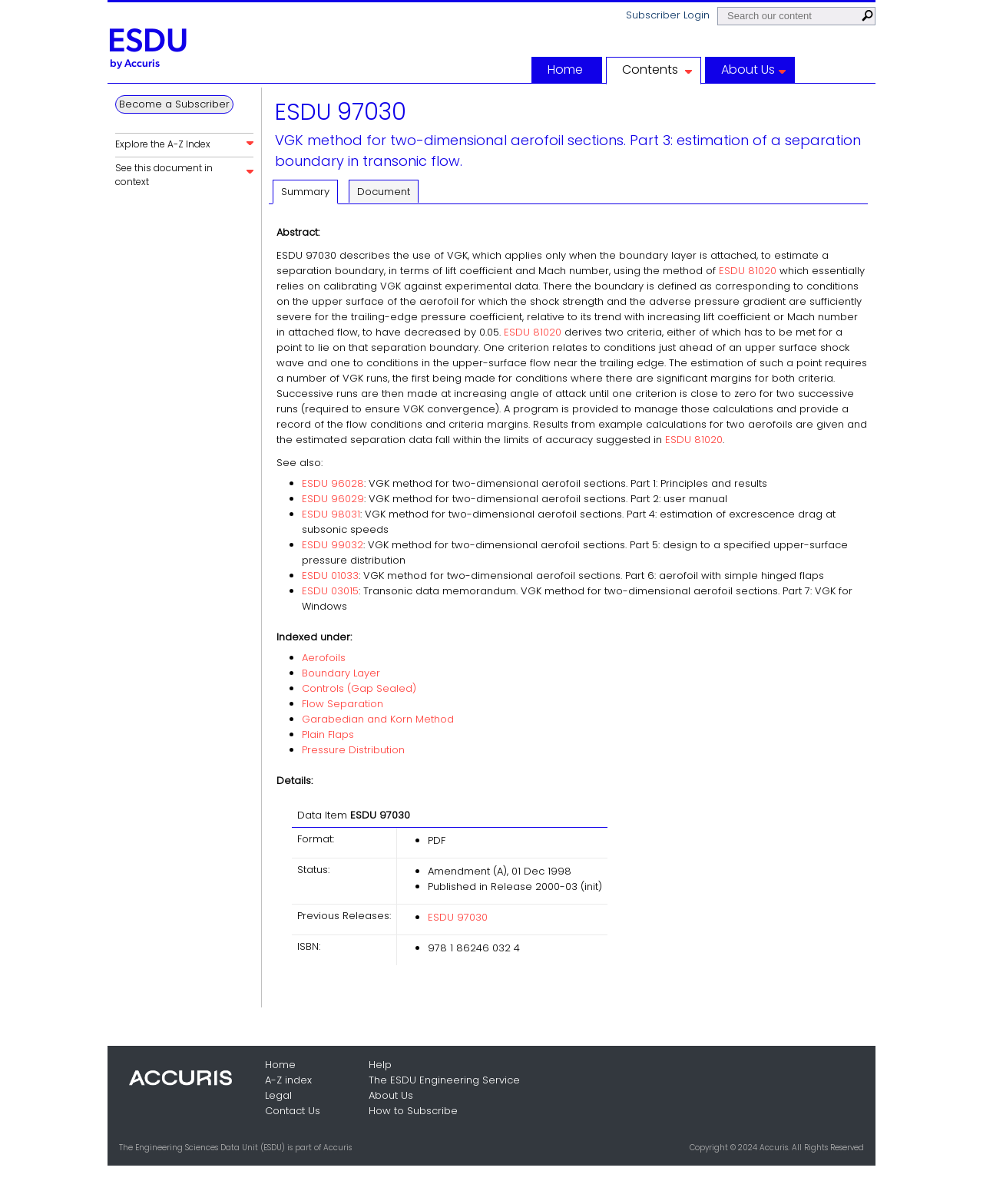Please find the bounding box coordinates for the clickable element needed to perform this instruction: "View document".

[0.355, 0.149, 0.426, 0.168]